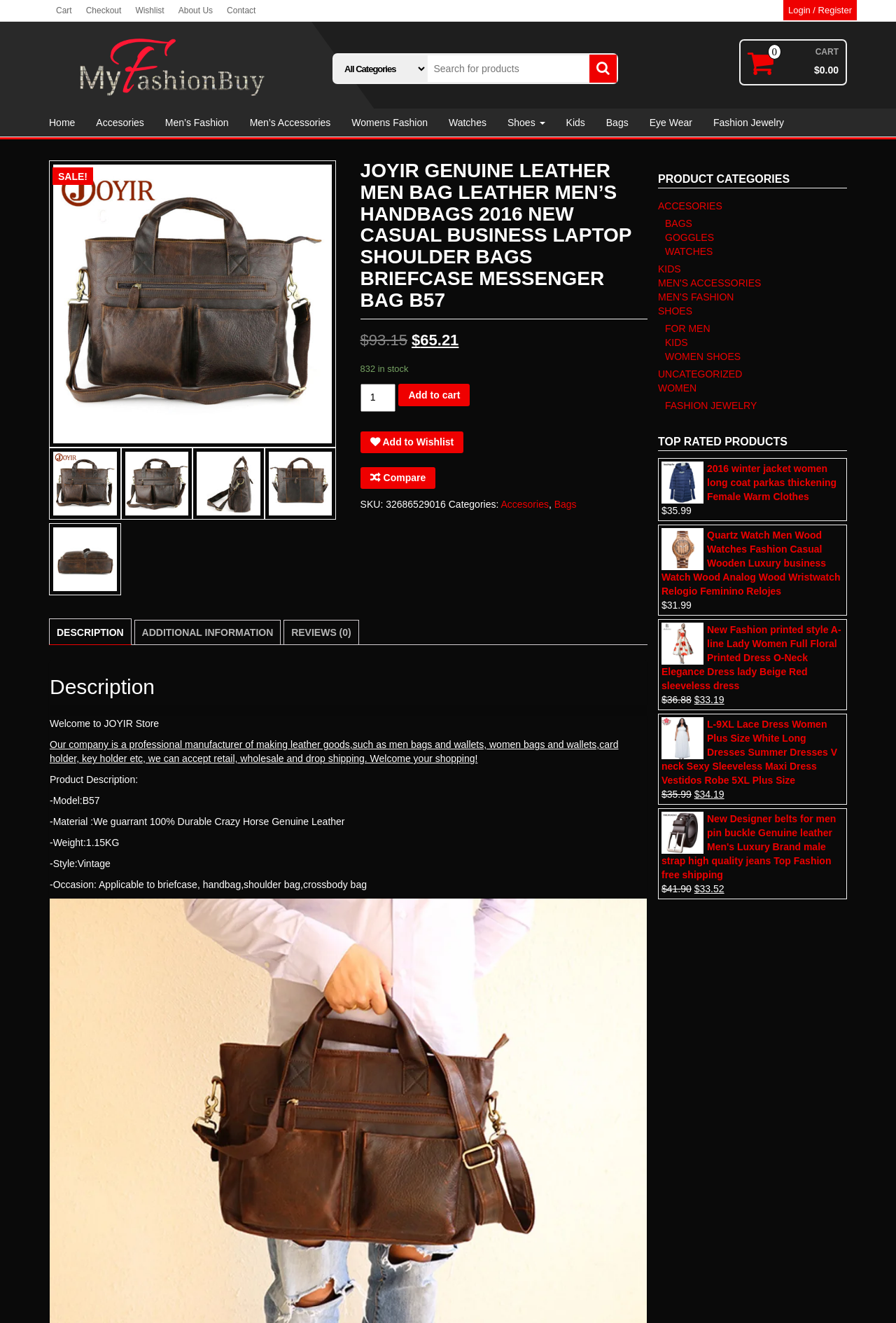Provide a thorough summary of the webpage.

This webpage is an e-commerce product page for a leather men's bag. At the top, there are several links to navigate to different sections of the website, including "Cart", "Checkout", "Wishlist", "About Us", and "Contact". On the right side, there is a login/register link and a search bar with a combobox and a search button.

Below the navigation links, there is a horizontal menu with links to different categories, including "Home", "Accesories", "Men's Fashion", "Men's Accessories", "Womens Fashion", "Watches", "Shoes", "Kids", "Bags", and "Eye Wear".

On the left side, there is a promotional banner with a "SALE!" label and an image. Below the banner, there is a large image of the product, which is a leather men's bag. The image is surrounded by several smaller images, likely showcasing different views or features of the product.

To the right of the product image, there is a section with product details, including the product name, price, and availability. The price is listed as $65.21, and there are 832 items in stock. There is also a spin button to select the quantity, an "Add to cart" button, and a link to add the product to the wishlist.

Below the product details, there is a section with product information, including the SKU, categories, and a description of the product. The description mentions that the product is made of genuine leather and has a vintage style.

Further down the page, there is a tab list with three tabs: "DESCRIPTION", "ADDITIONAL INFORMATION", and "REVIEWS (0)". The "DESCRIPTION" tab is selected by default and displays a detailed description of the product, including its features and specifications.

On the right side of the page, there is a complementary section with a heading "PRODUCT CATEGORIES" and several links to different product categories, including "ACCESORIES", "BAGS", "GOGGLES", "WATCHES", "KIDS", "MEN'S ACCESSORIES", and "MEN'S FASHION".